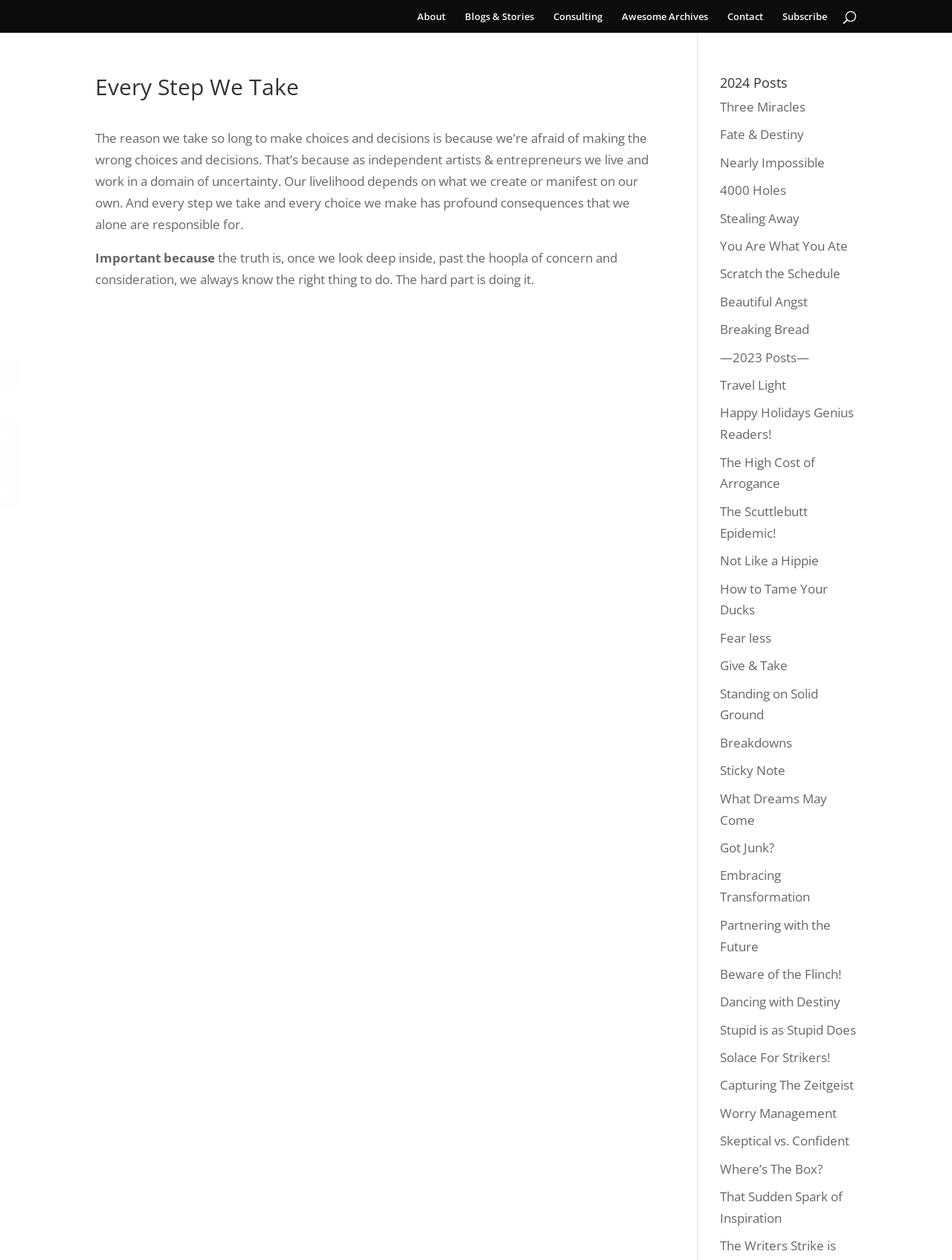Offer a thorough description of the webpage.

This webpage is titled "Every Step We Take | J. Michael Dolan" and appears to be a personal blog or website. At the top, there is a navigation menu with six links: "About", "Blogs & Stories", "Consulting", "Awesome Archives", "Contact", and "Subscribe". Below the navigation menu, there is a search bar that spans almost the entire width of the page.

The main content of the page is an article with a heading "Every Step We Take" and a series of paragraphs discussing the importance of making choices and decisions as independent artists and entrepreneurs. The text is divided into several sections, with some blank space in between.

To the right of the article, there is a section with a heading "2024 Posts" that lists multiple links to individual blog posts, each with a unique title. These links are arranged in a vertical column and take up most of the right-hand side of the page.

On the left-hand side of the page, there are five social media links represented by icons, arranged vertically.

Overall, the webpage has a clean and simple design, with a focus on presenting written content and providing easy access to various sections and blog posts.